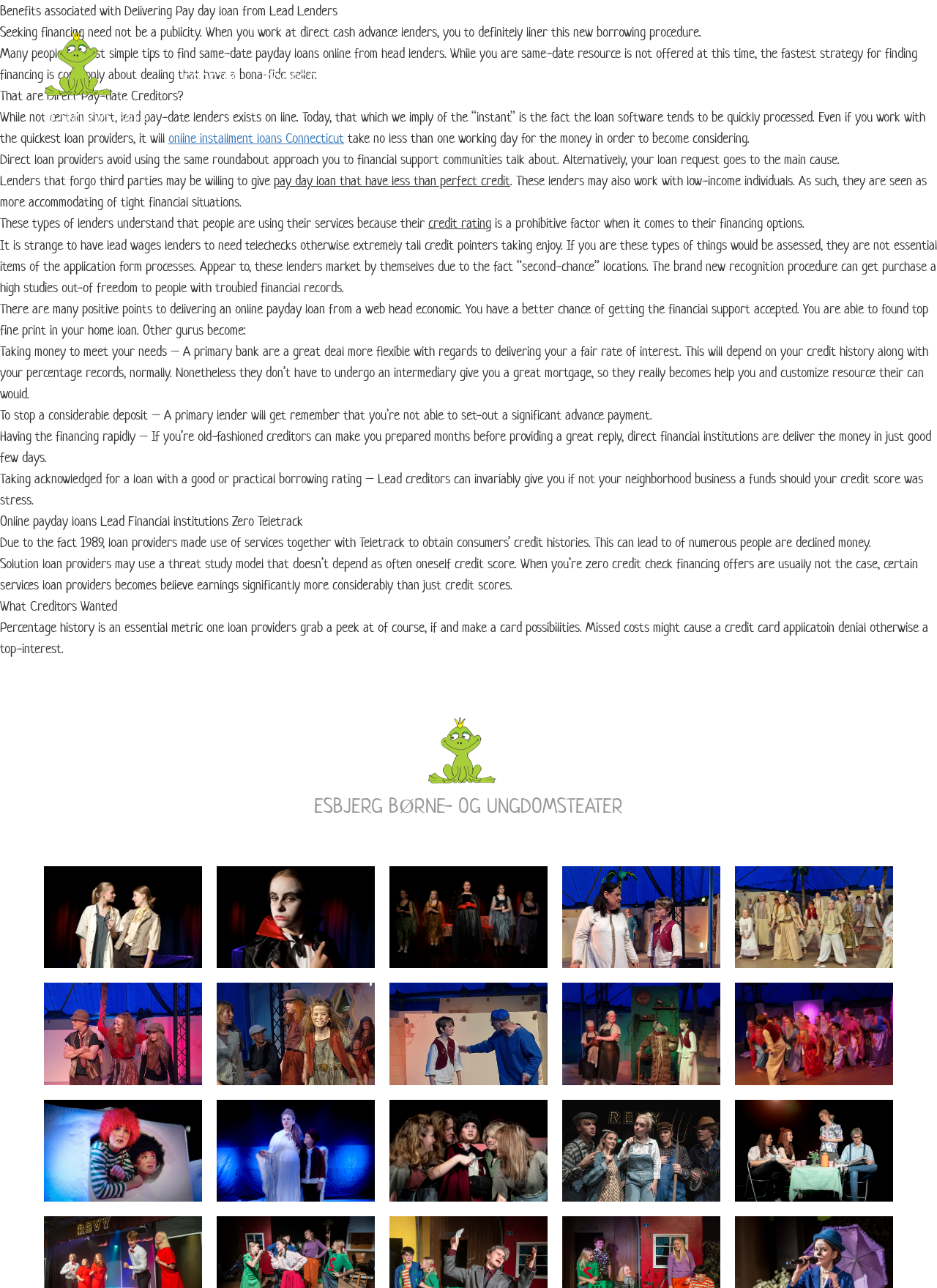Summarize the webpage comprehensively, mentioning all visible components.

The webpage is about Teaterhuset, a theater organization, but the main content is focused on payday loans and direct lenders. At the top of the page, there are seven links to different sections of the website, including "ESBJERG BØRNE- OG UNGDOMSTEATER", "FORSIDE", "FORESTILLINGER", "BLIV MEDLEM", "HISTORIEN OM TEATRET", "KONTAKT", and "BESTYRELSEN".

Below the links, there are several headings and paragraphs of text discussing the benefits of direct payday loan lenders. The text explains that direct lenders can provide faster and more accommodating loan services, especially for individuals with poor credit ratings. The lenders understand that people are using their services due to financial difficulties and are more willing to work with low-income individuals.

The text also highlights the advantages of online payday loans from direct lenders, including a better chance of getting financial support, flexible interest rates, and faster loan processing. Additionally, direct lenders can provide loans to individuals with poor credit ratings and can offer more personalized services.

There are a total of four headings on the page, including "Benefits associated with Delivering Pay day loan from Lead Lenders", "That are Direct Pay-date Creditors?", "Online payday loans Lead Financial institutions Zero Teletrack", and "What Creditors Wanted". The text is divided into several paragraphs, with some links and headings scattered throughout the page.